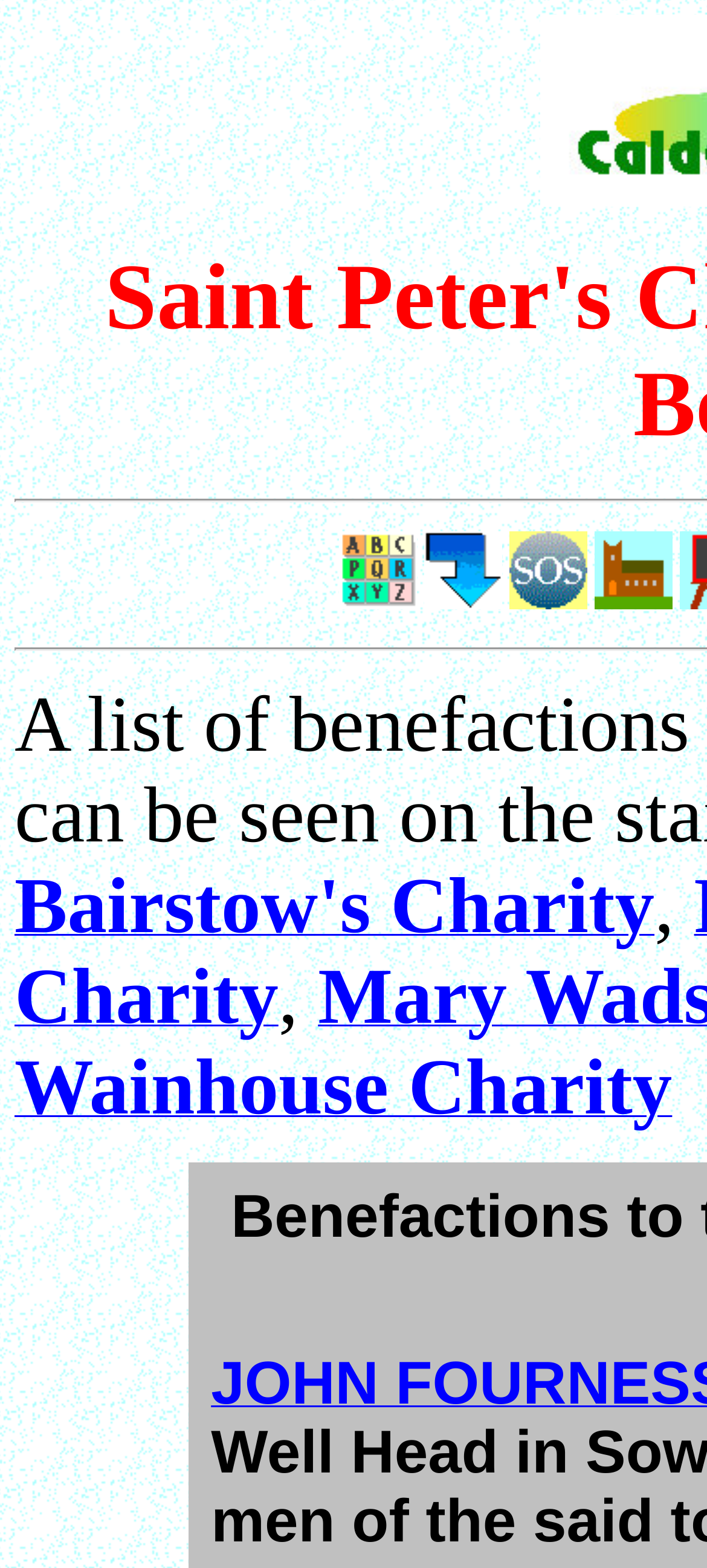Identify the bounding box coordinates for the UI element described as follows: Wainhouse Charity. Use the format (top-left x, top-left y, bottom-right x, bottom-right y) and ensure all values are floating point numbers between 0 and 1.

[0.021, 0.695, 0.951, 0.715]